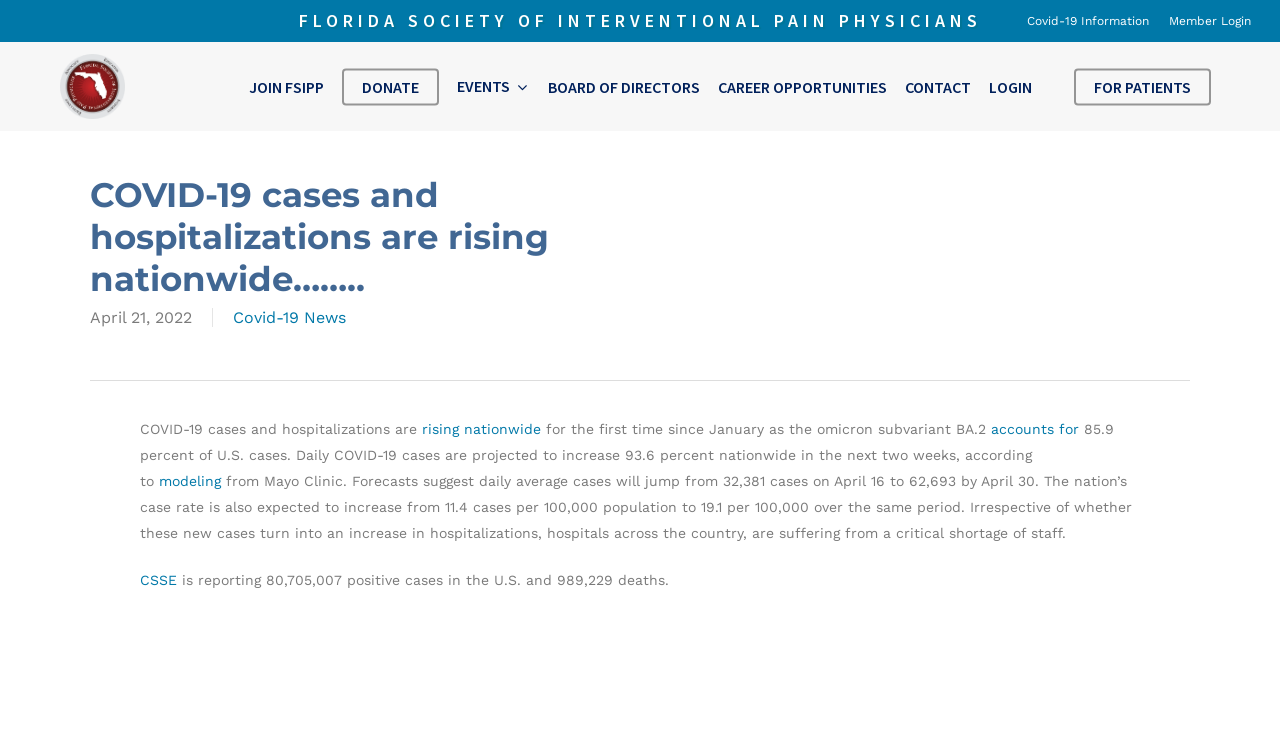What is the name of the organization behind the website?
Please respond to the question thoroughly and include all relevant details.

The website's header and logo indicate that the organization behind the website is the Florida Society of Interventional Pain Physicians.